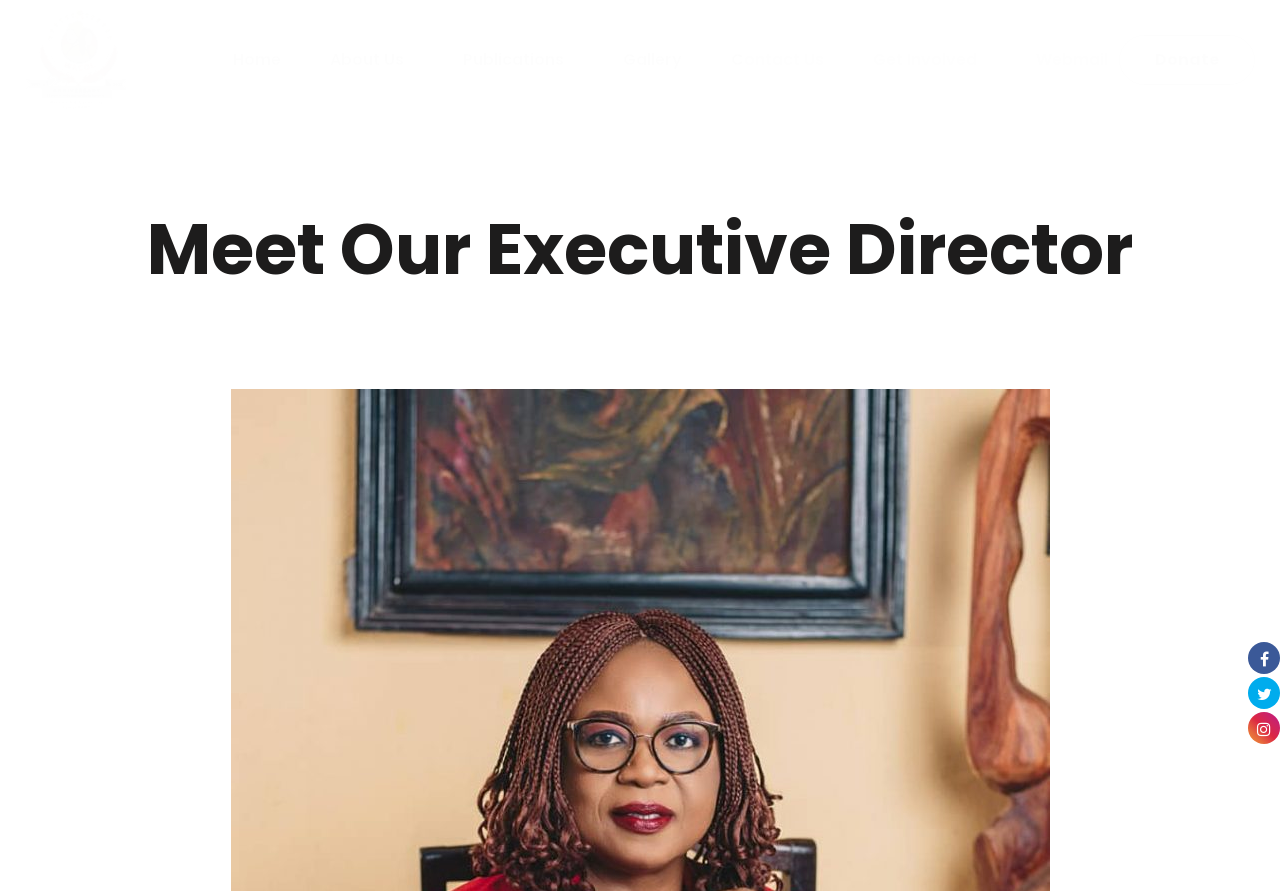Determine the bounding box coordinates of the clickable element to complete this instruction: "Click the WACOL anniversary logo". Provide the coordinates in the format of four float numbers between 0 and 1, [left, top, right, bottom].

[0.02, 0.011, 0.098, 0.123]